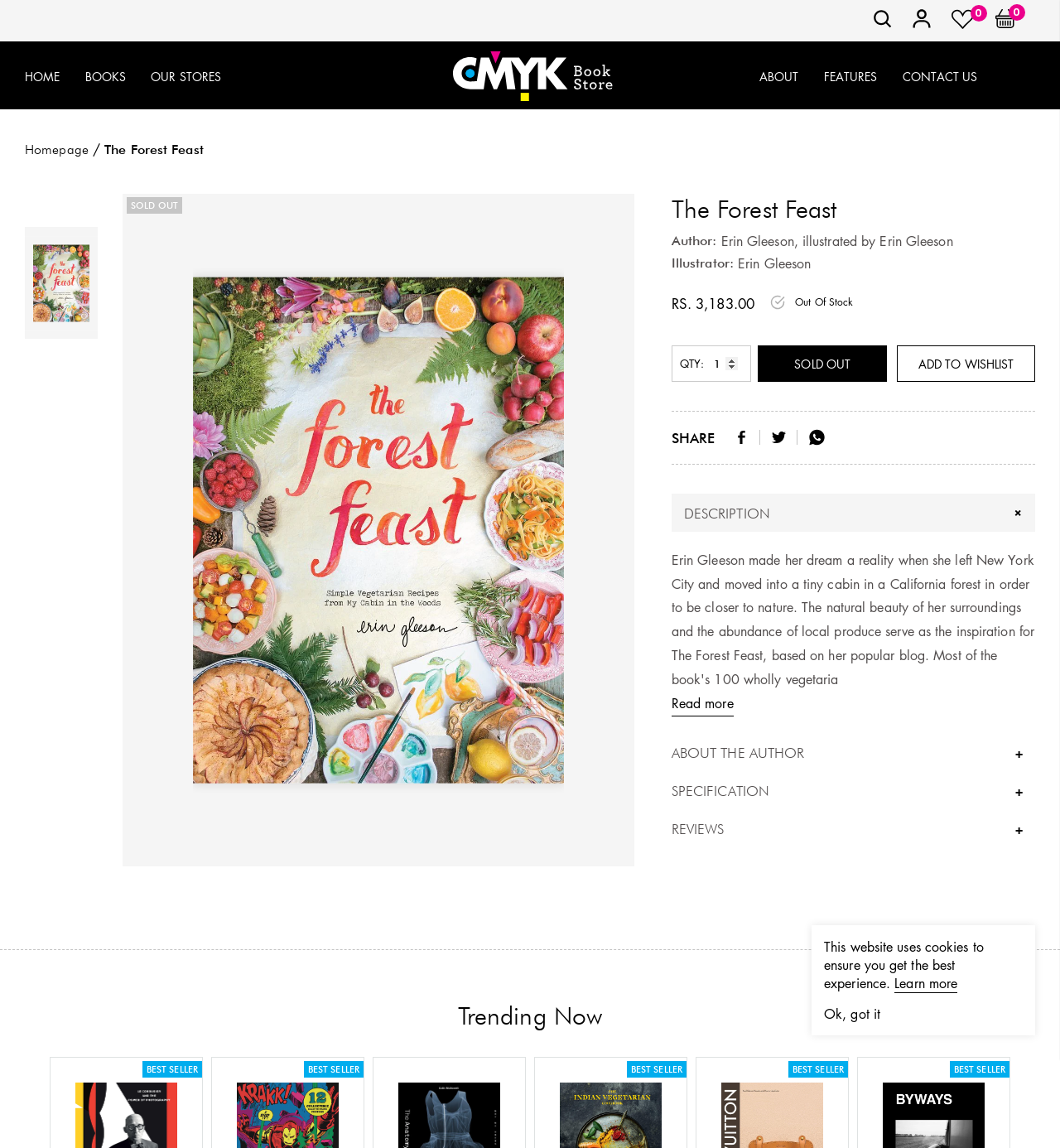Identify the bounding box coordinates of the area you need to click to perform the following instruction: "Add to wishlist".

[0.846, 0.301, 0.977, 0.333]